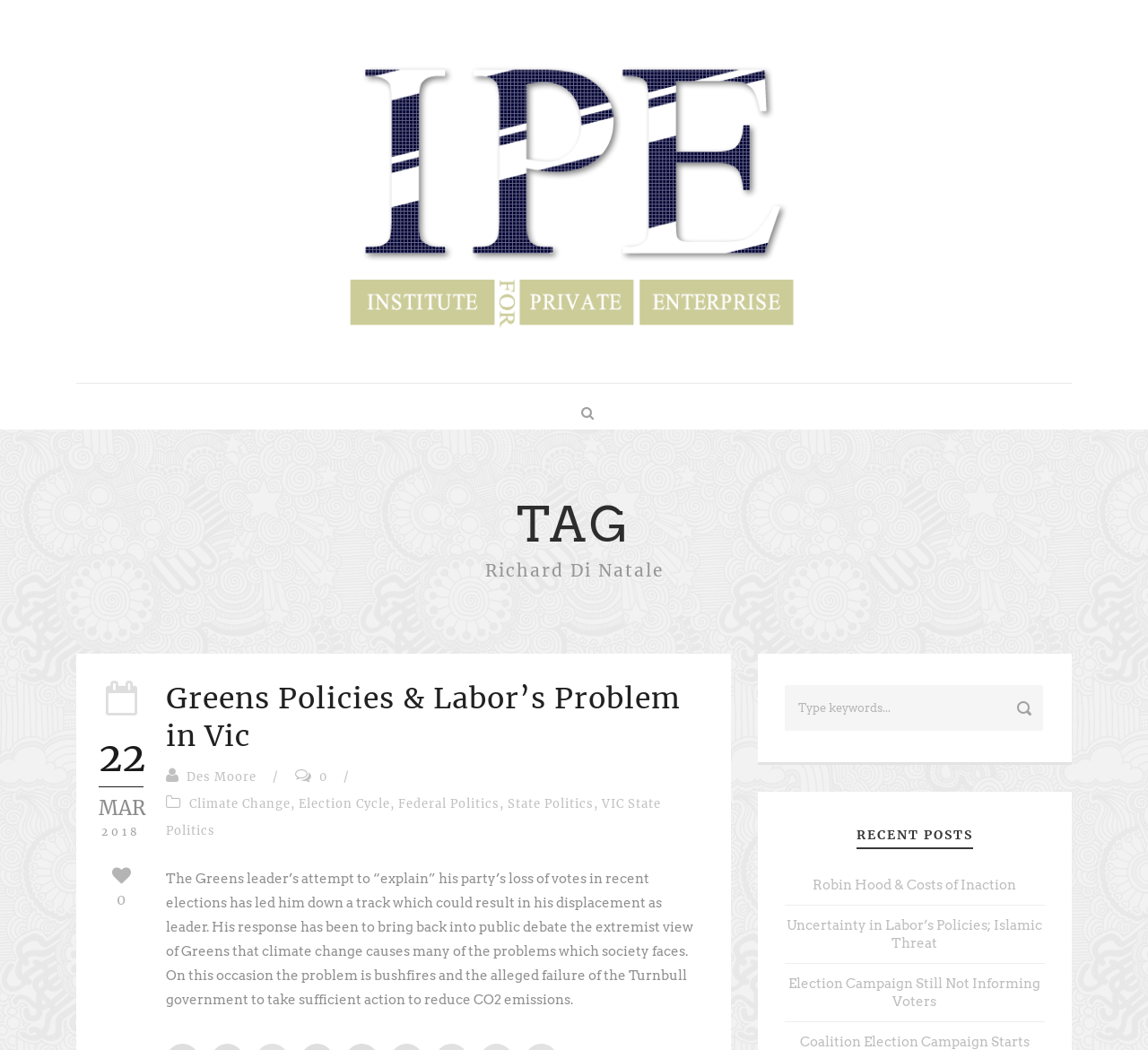What is the date mentioned in the article?
Based on the image, answer the question with as much detail as possible.

The static text elements with the text '22', 'MAR', and '2018' are arranged vertically, indicating that they represent a date, which is 22nd March 2018.